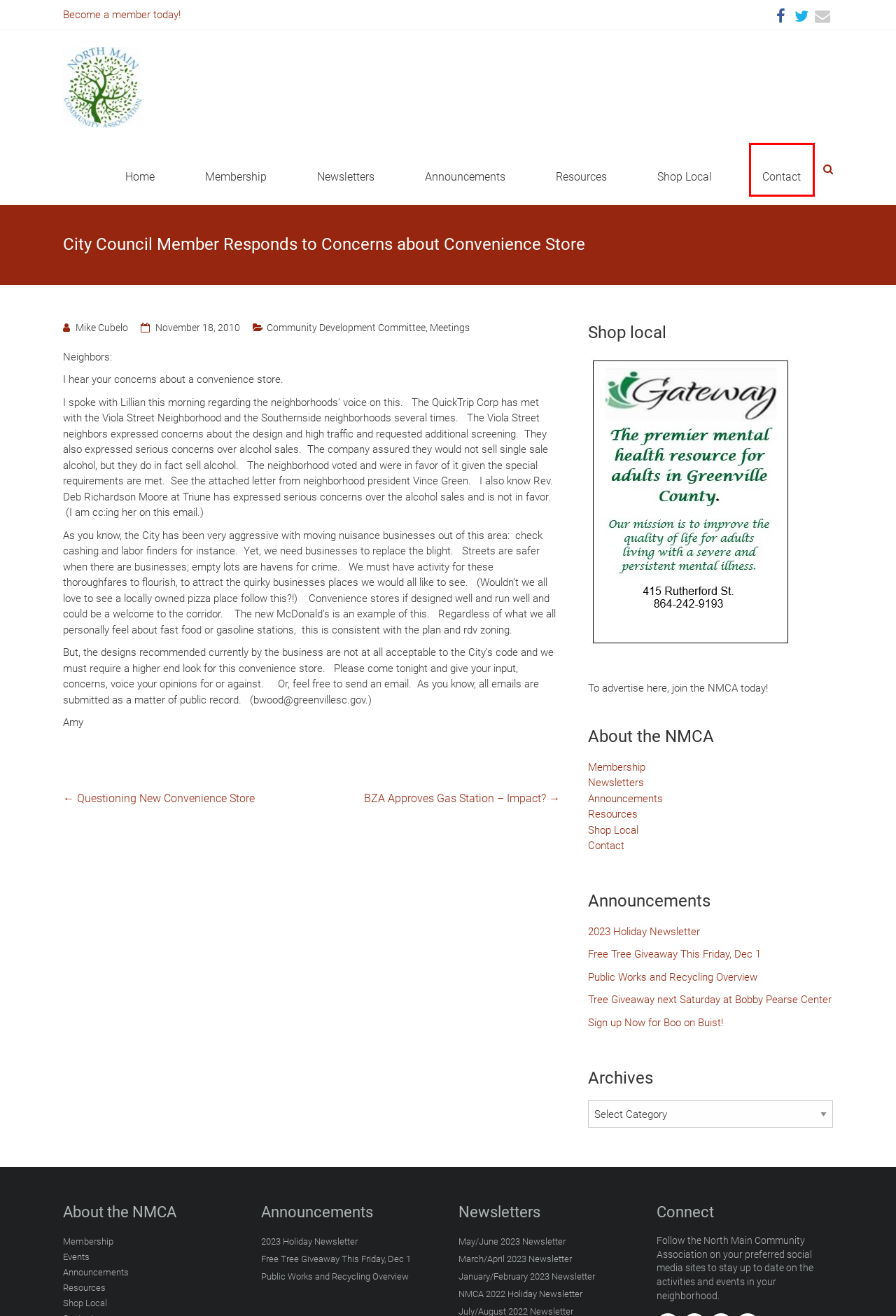You are provided with a screenshot of a webpage that has a red bounding box highlighting a UI element. Choose the most accurate webpage description that matches the new webpage after clicking the highlighted element. Here are your choices:
A. Contact | North Main Community Association
B. Mike Cubelo, Author at North Main Community Association
C. March/April 2023 Newsletter | North Main Community Association
D. Shop Local | North Main Community Association
E. January/February 2023 Newsletter | North Main Community Association
F. 2023 Holiday Newsletter | North Main Community Association
G. Announcements | North Main Community Association
H. Mission and membership | North Main Community Association

A